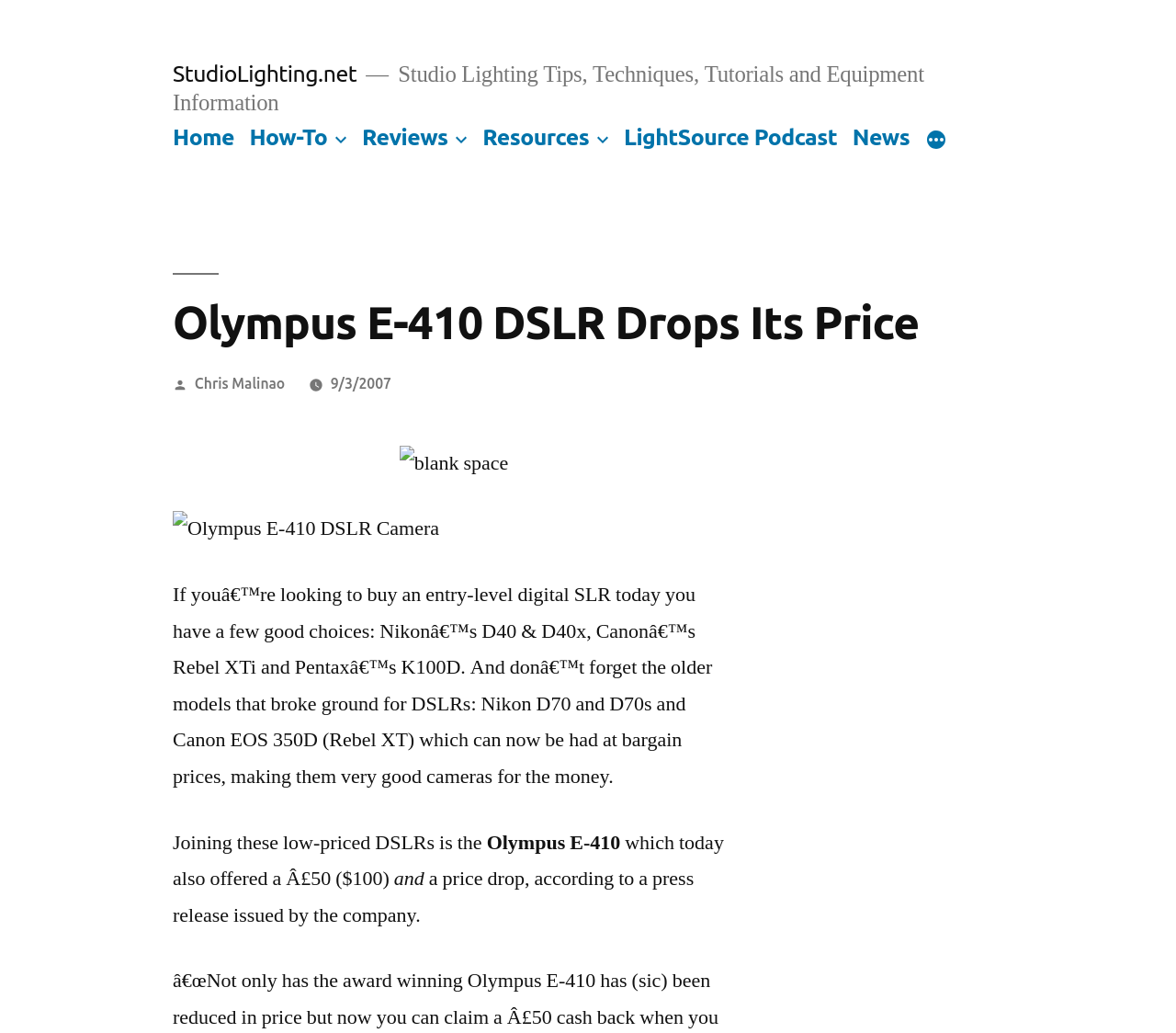What is the name of the website?
Kindly offer a detailed explanation using the data available in the image.

The name of the website can be found at the top left corner of the webpage, where it says 'StudioLighting.net' in a link format.